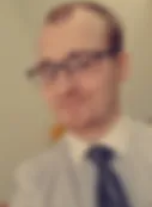Elaborate on the details you observe in the image.

The image features a blurred portrait of a man dressed in professional attire, wearing glasses, and a tie, suggesting a formal or academic setting. Given the context of the surrounding information, this individual is likely Gage Mason, who is pursuing a Master of Science degree (MSc) and has been part of the Rondeau-Gagné research group since 2017. His academic journey includes a focus on chemistry, particularly in the design and preparation of novel semiconducting polymer nanoparticles. This image contributes to showcasing the members of the Rondeau-Gagné group and their collective commitment to innovative research in eco-friendly materials and technologies.